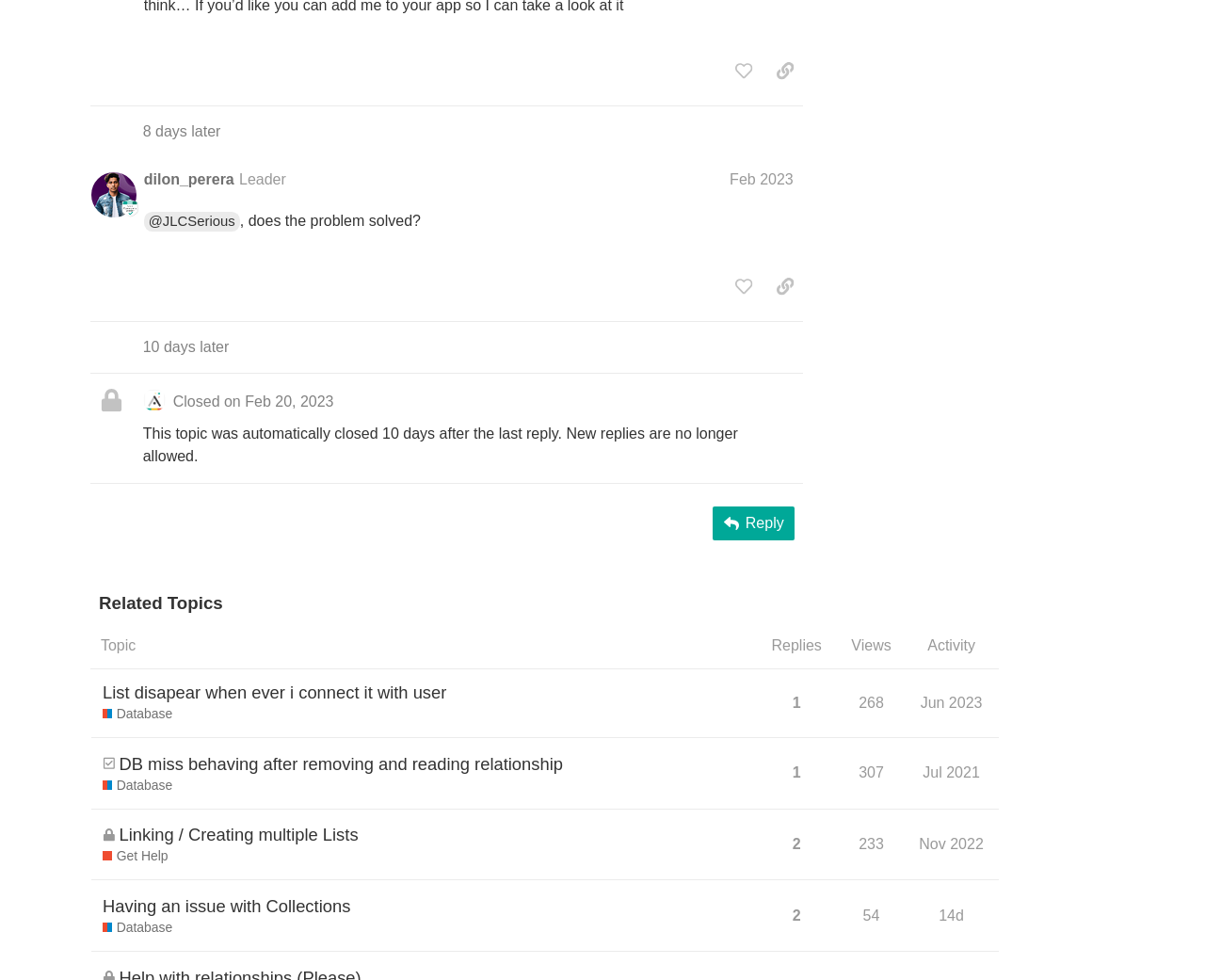Specify the bounding box coordinates of the element's area that should be clicked to execute the given instruction: "view related topic 'List disapear when ever i connect it with user Database'". The coordinates should be four float numbers between 0 and 1, i.e., [left, top, right, bottom].

[0.075, 0.695, 0.829, 0.753]